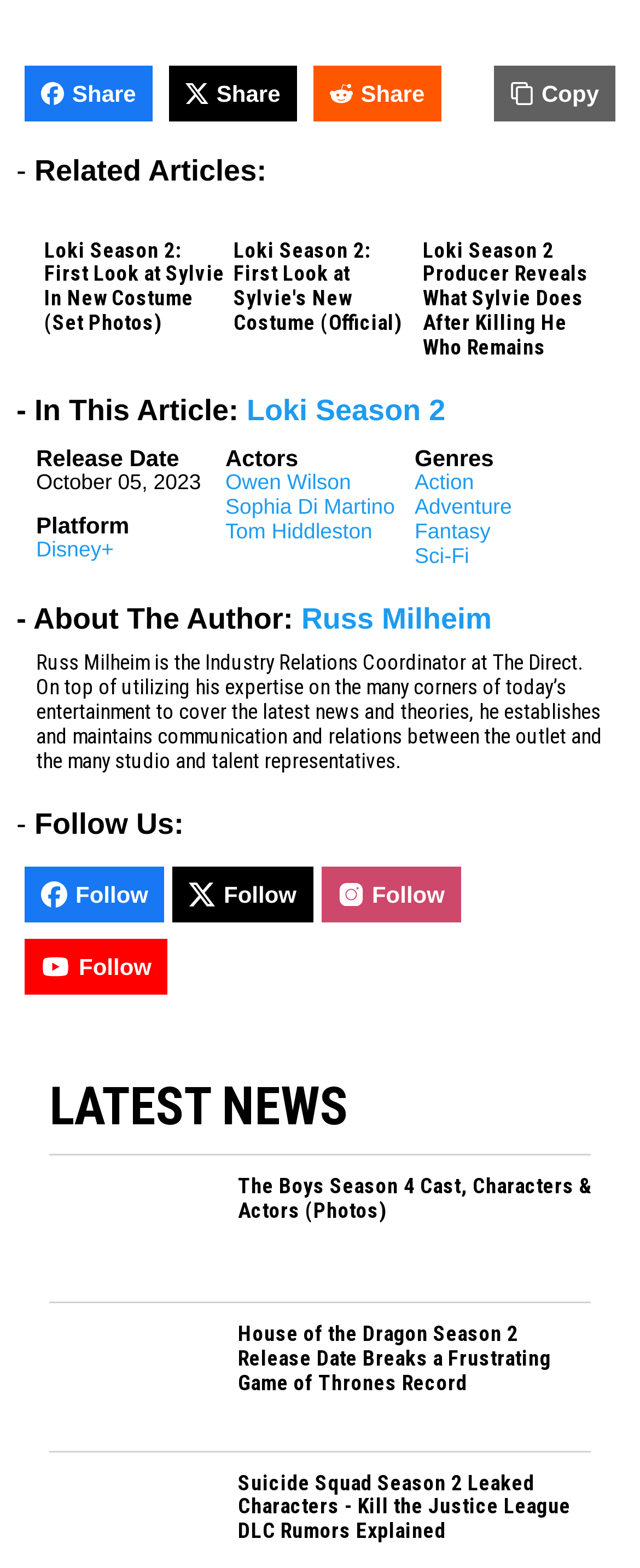Please identify the bounding box coordinates for the region that you need to click to follow this instruction: "Check 'LATEST NEWS'".

[0.077, 0.686, 0.923, 0.725]